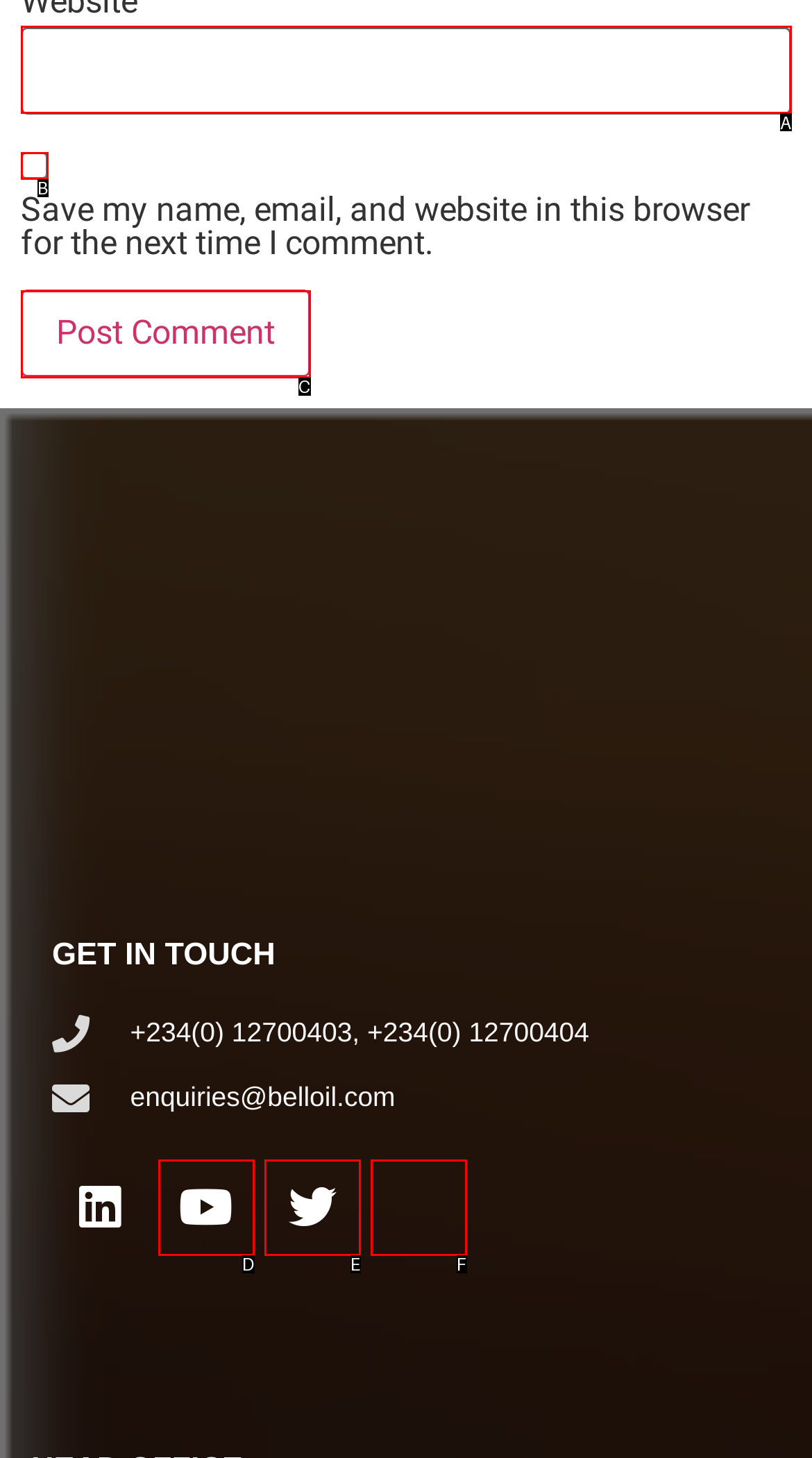Find the HTML element that matches the description: name="submit" value="Post Comment"
Respond with the corresponding letter from the choices provided.

C